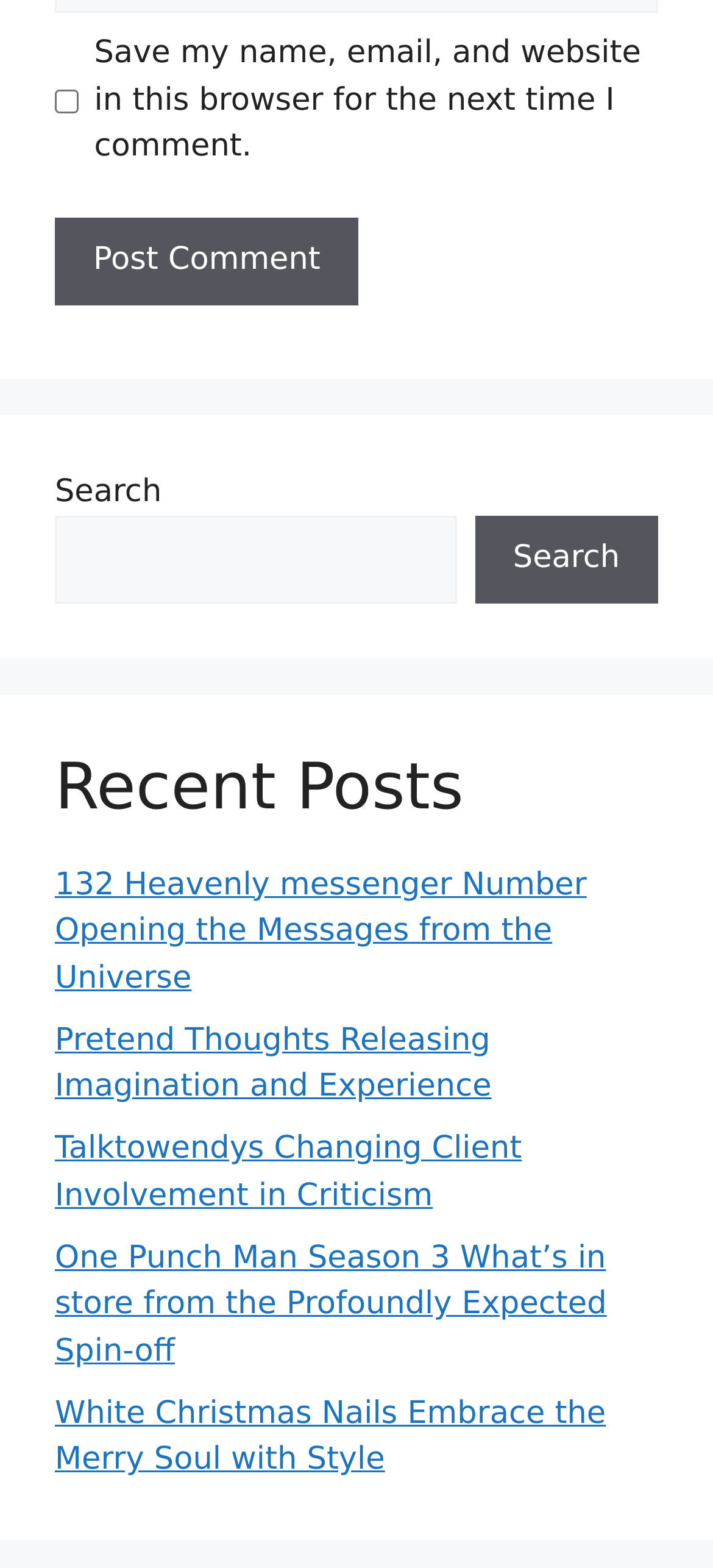Locate the bounding box coordinates of the area where you should click to accomplish the instruction: "Post a comment".

[0.077, 0.139, 0.503, 0.194]